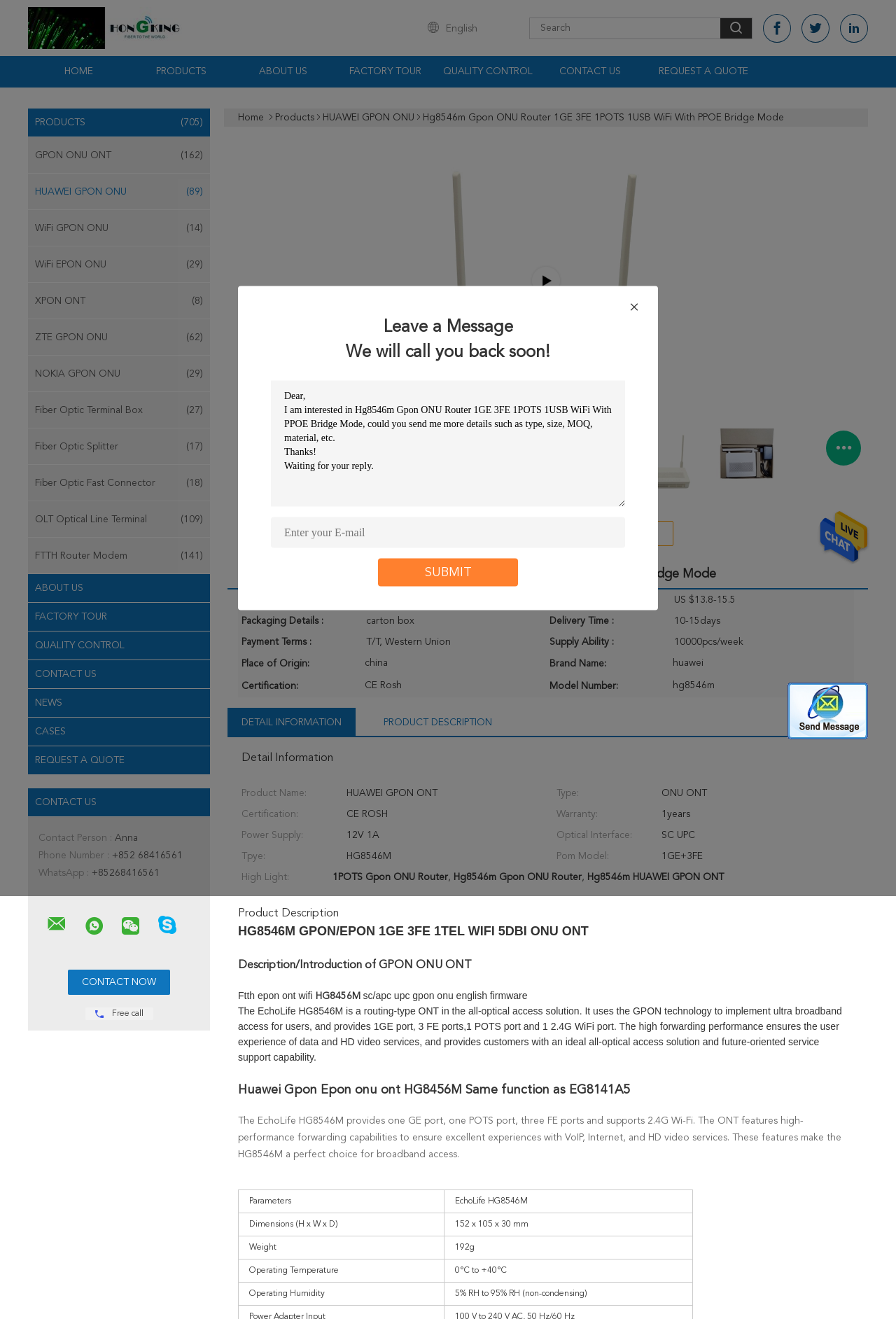What is the product name on the webpage?
Look at the screenshot and give a one-word or phrase answer.

Hg8546m Gpon ONU Router